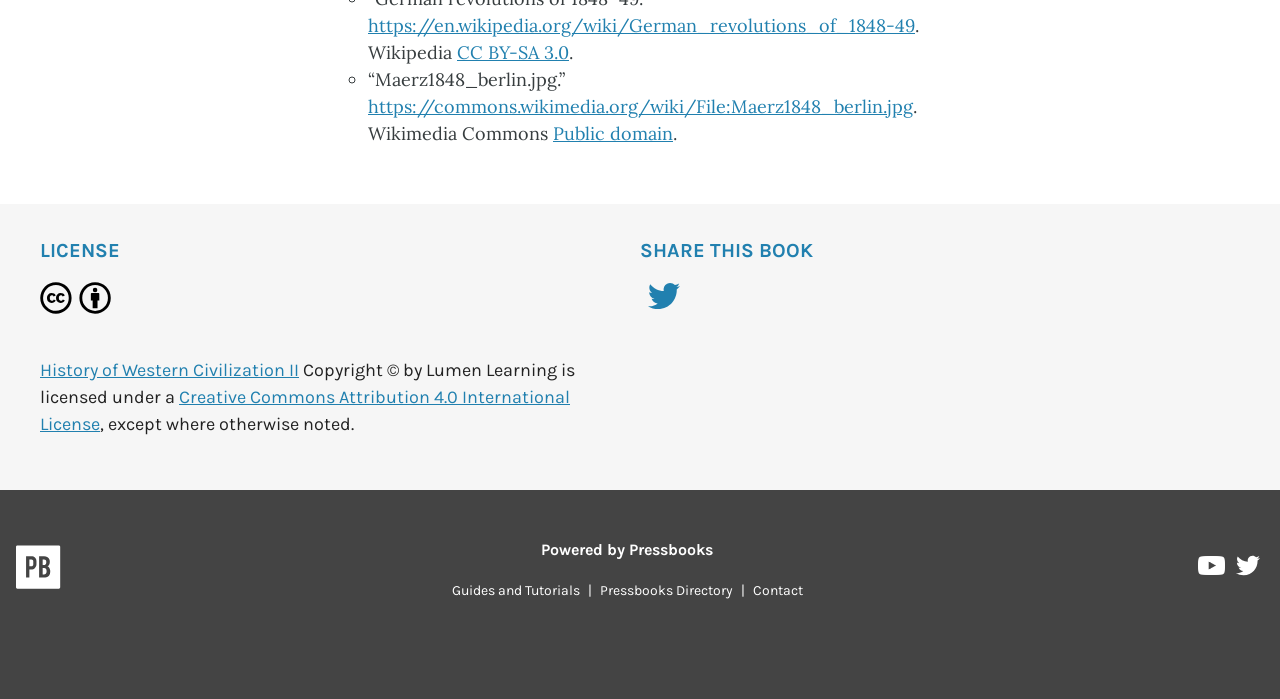Locate the bounding box coordinates of the element that needs to be clicked to carry out the instruction: "Watch Pressbooks on YouTube". The coordinates should be given as four float numbers ranging from 0 to 1, i.e., [left, top, right, bottom].

[0.936, 0.795, 0.959, 0.838]